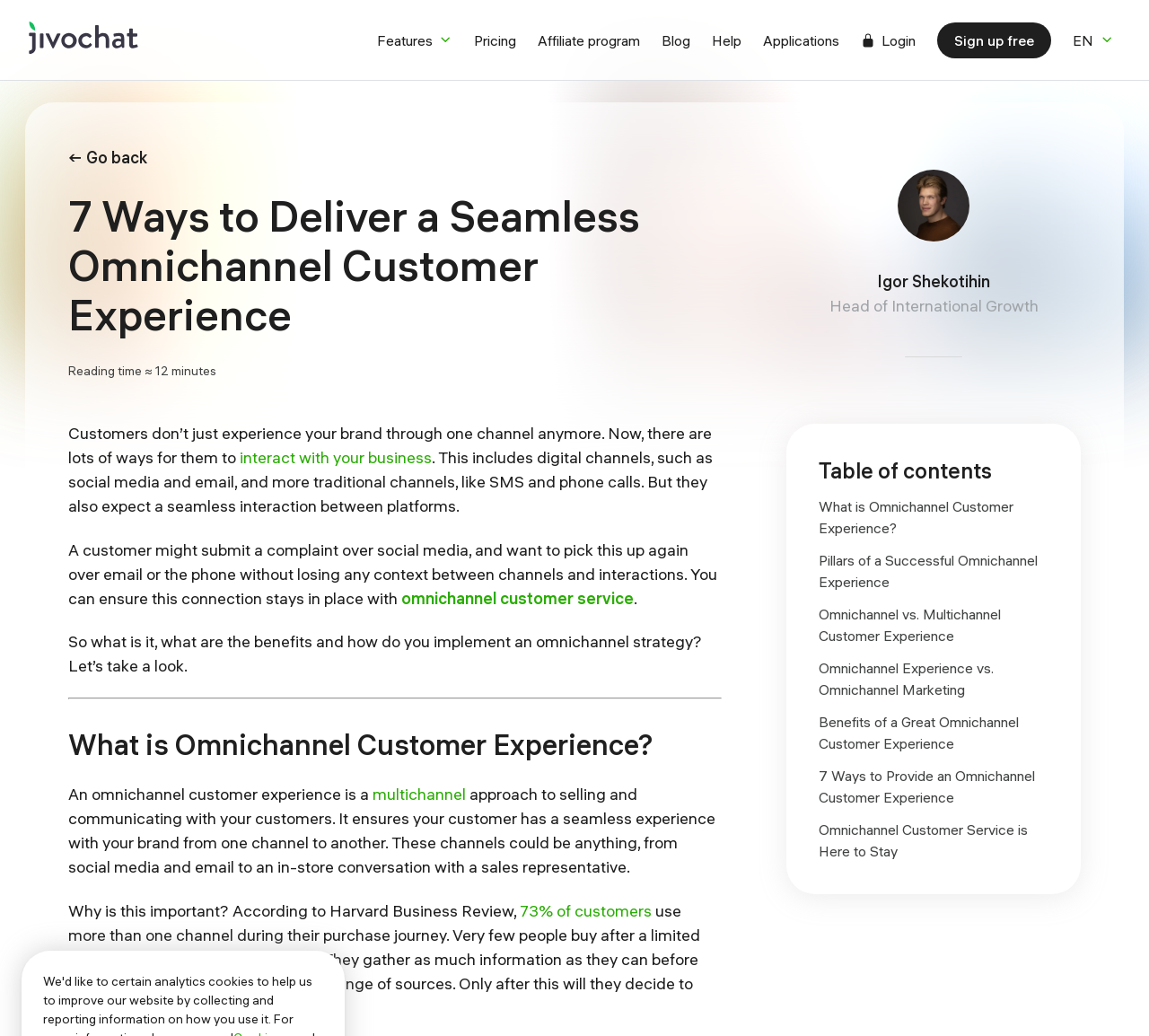Please specify the bounding box coordinates of the clickable region to carry out the following instruction: "Click on the 'Pricing' link". The coordinates should be four float numbers between 0 and 1, in the format [left, top, right, bottom].

[0.412, 0.03, 0.449, 0.047]